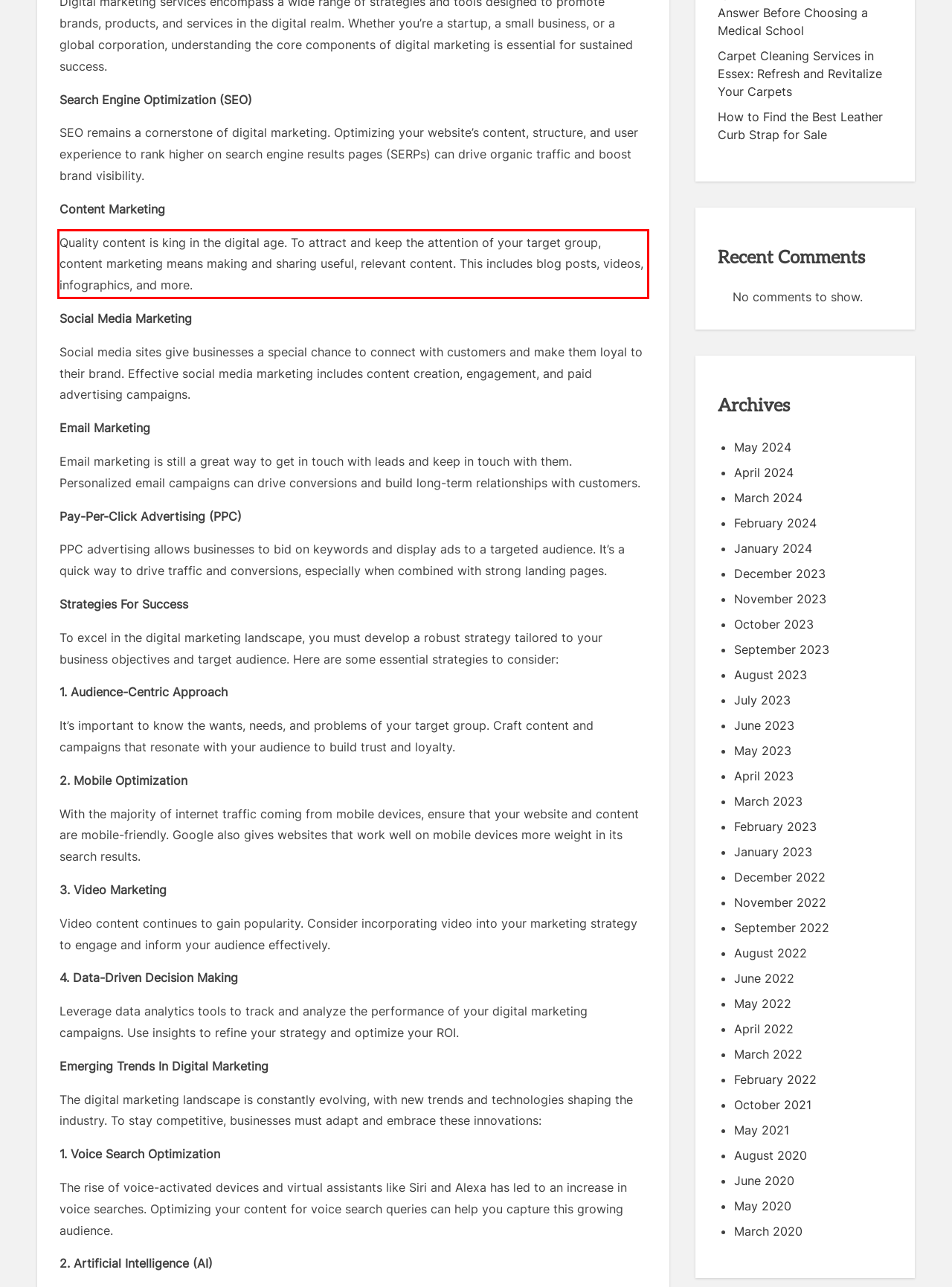Look at the screenshot of the webpage, locate the red rectangle bounding box, and generate the text content that it contains.

Quality content is king in the digital age. To attract and keep the attention of your target group, content marketing means making and sharing useful, relevant content. This includes blog posts, videos, infographics, and more.